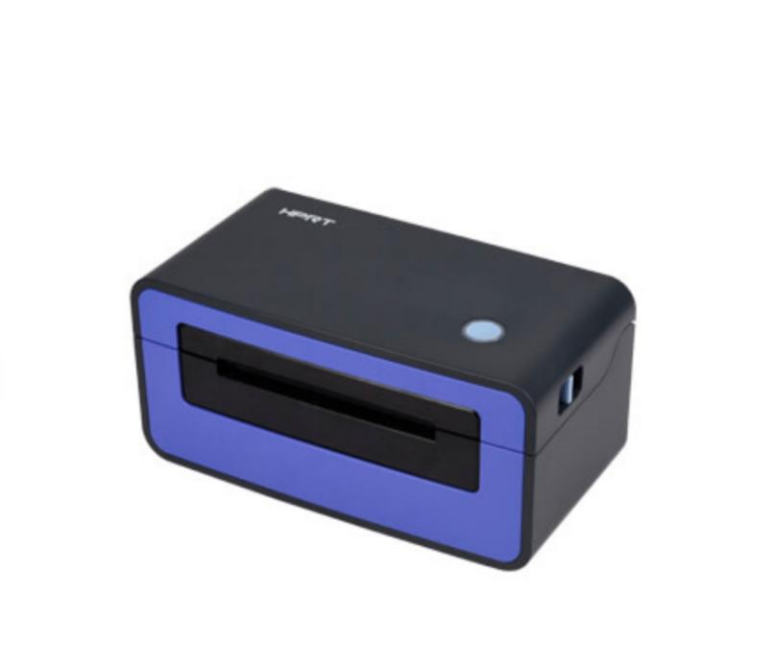What type of labels can the printer handle?
Answer the question with a single word or phrase, referring to the image.

Rolled and die-cut labels